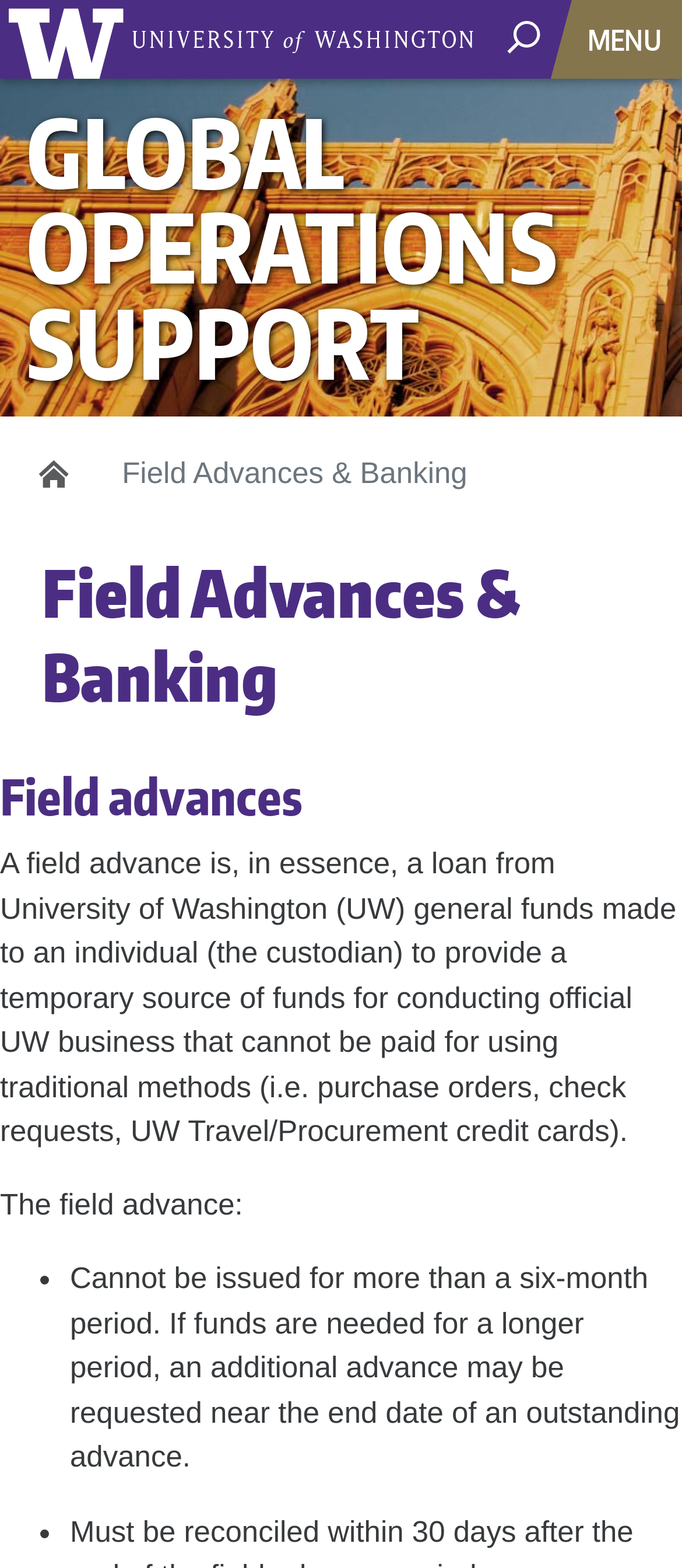Determine the bounding box coordinates (top-left x, top-left y, bottom-right x, bottom-right y) of the UI element described in the following text: Menu

[0.841, 0.0, 1.0, 0.05]